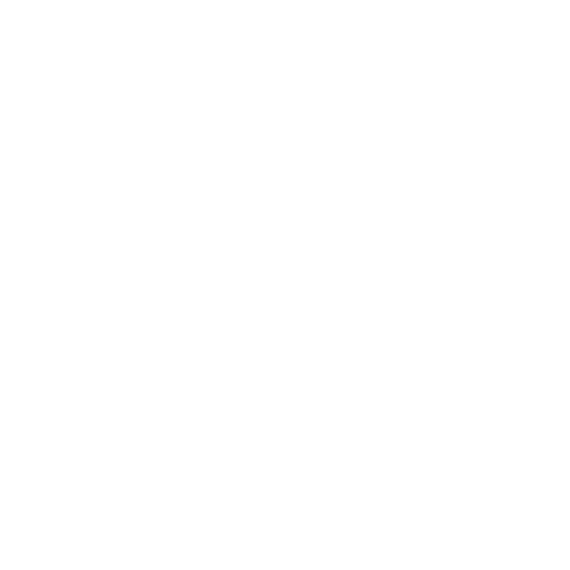What is the sentiment of the experiences within the school?
Kindly give a detailed and elaborate answer to the question.

The caption reinforces the sentiment that experiences within the school are both impactful and memorable, as stated in the heading 'Pictures Sometimes Speak Louder than Words'.